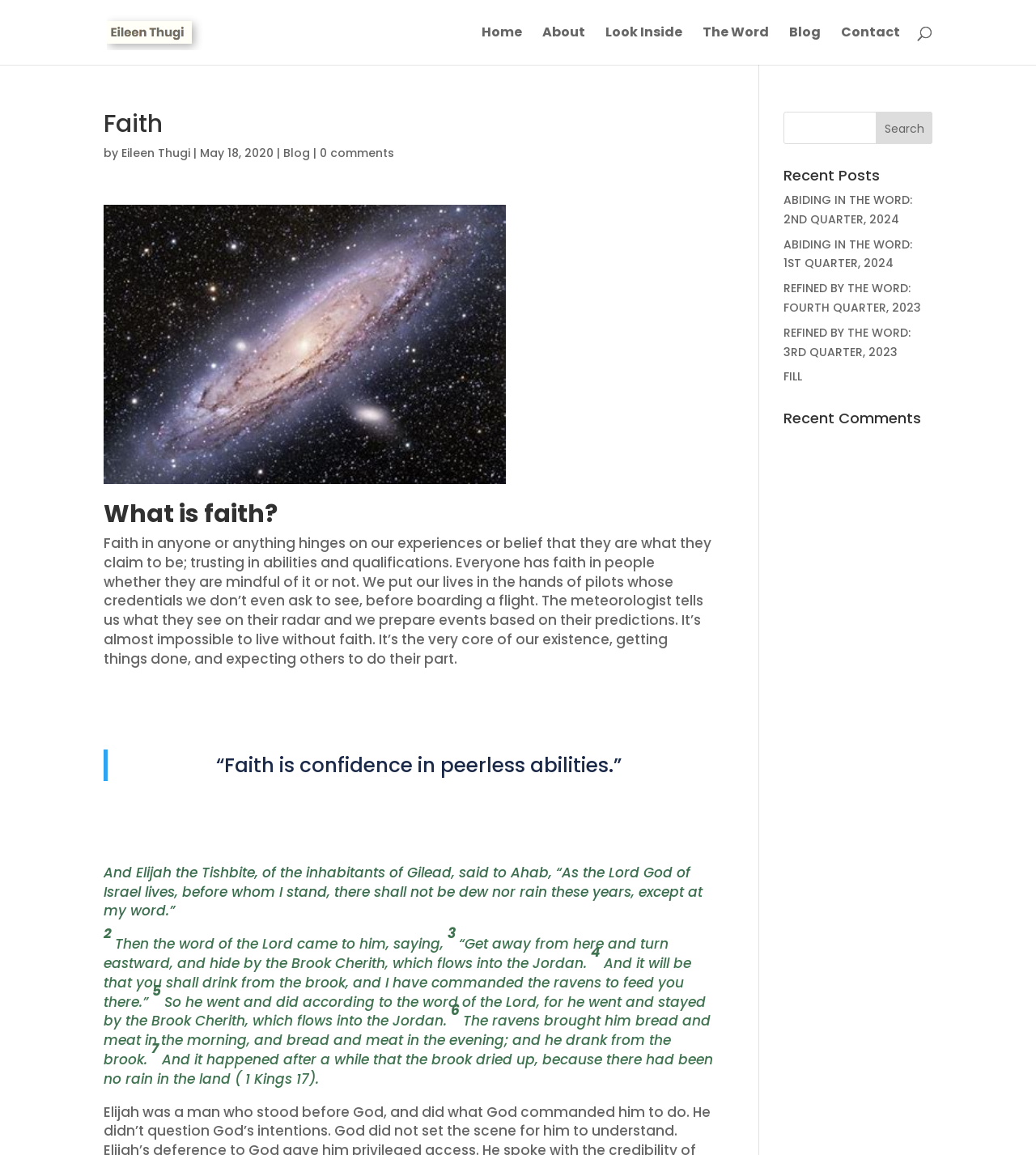Determine the bounding box coordinates of the region that needs to be clicked to achieve the task: "Read the recent post 'ABIDING IN THE WORD: 2ND QUARTER, 2024'".

[0.756, 0.166, 0.881, 0.197]